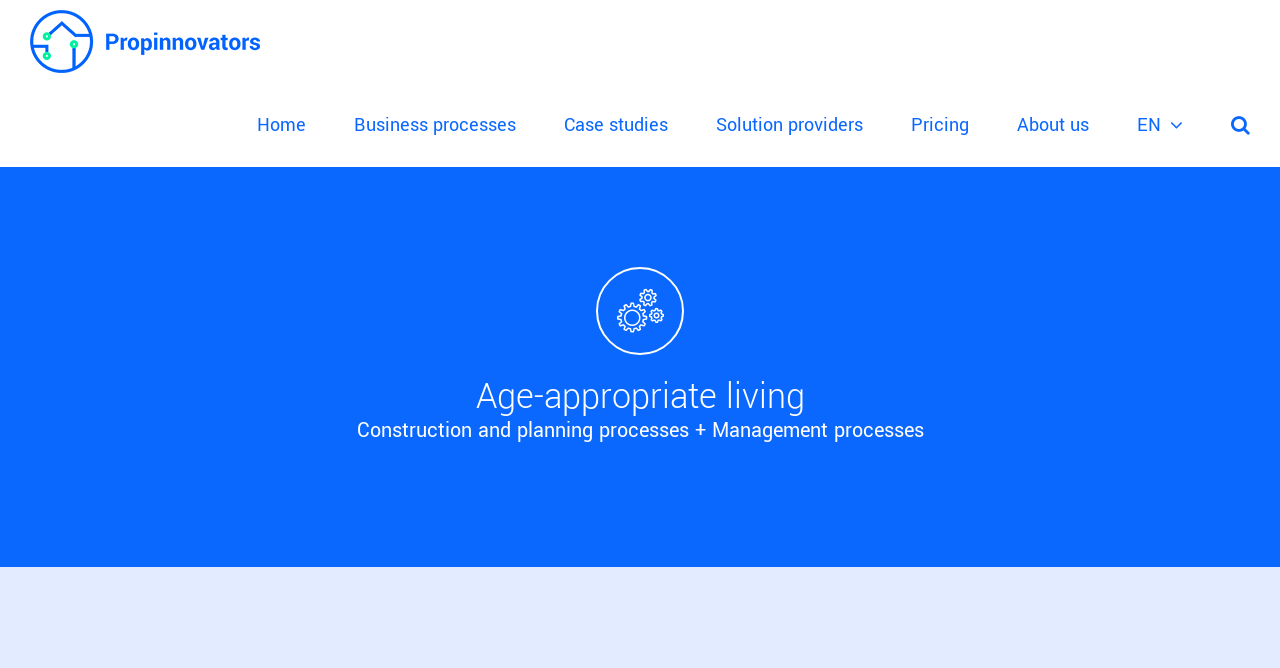What is the logo of Propinnovators?
Please provide a single word or phrase in response based on the screenshot.

Propinnovators Logo